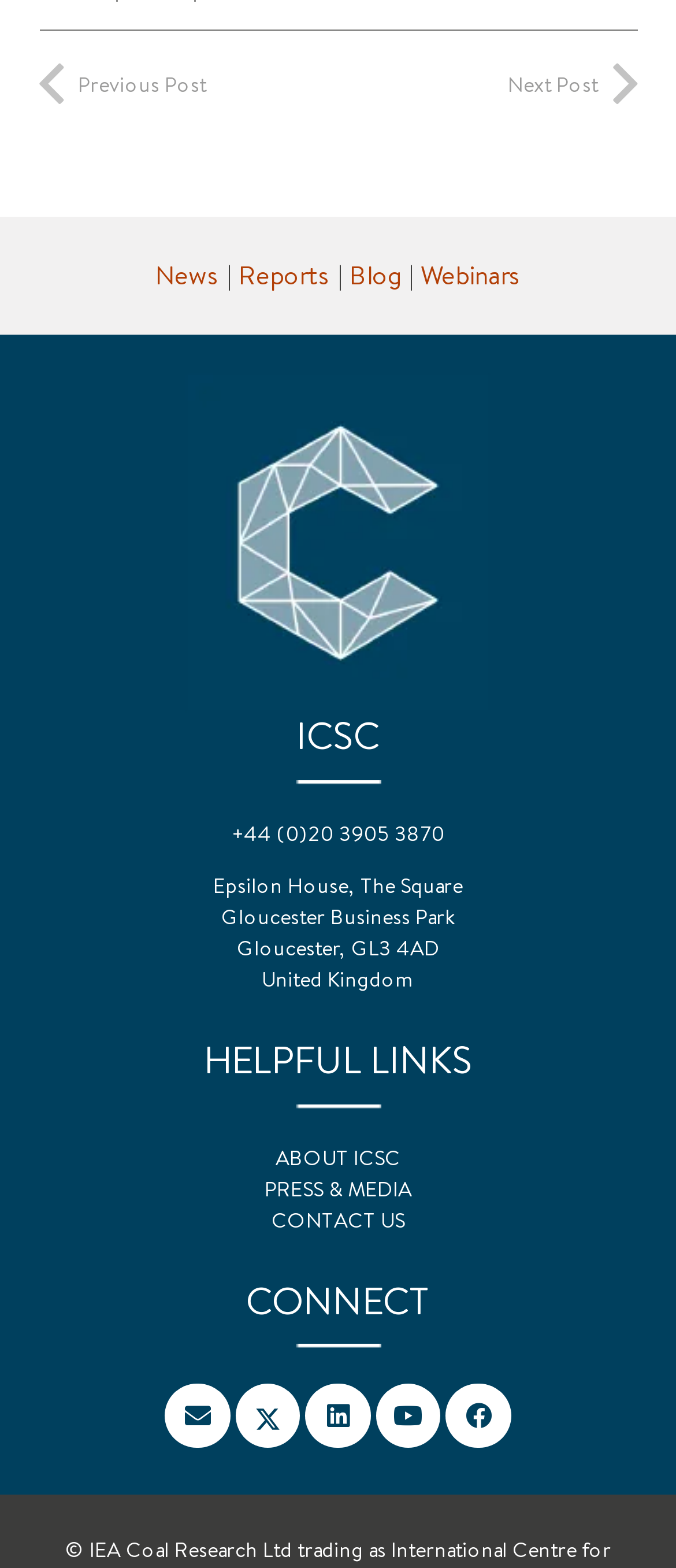Please determine the bounding box coordinates of the area that needs to be clicked to complete this task: 'Go to previous post'. The coordinates must be four float numbers between 0 and 1, formatted as [left, top, right, bottom].

[0.058, 0.036, 0.5, 0.072]